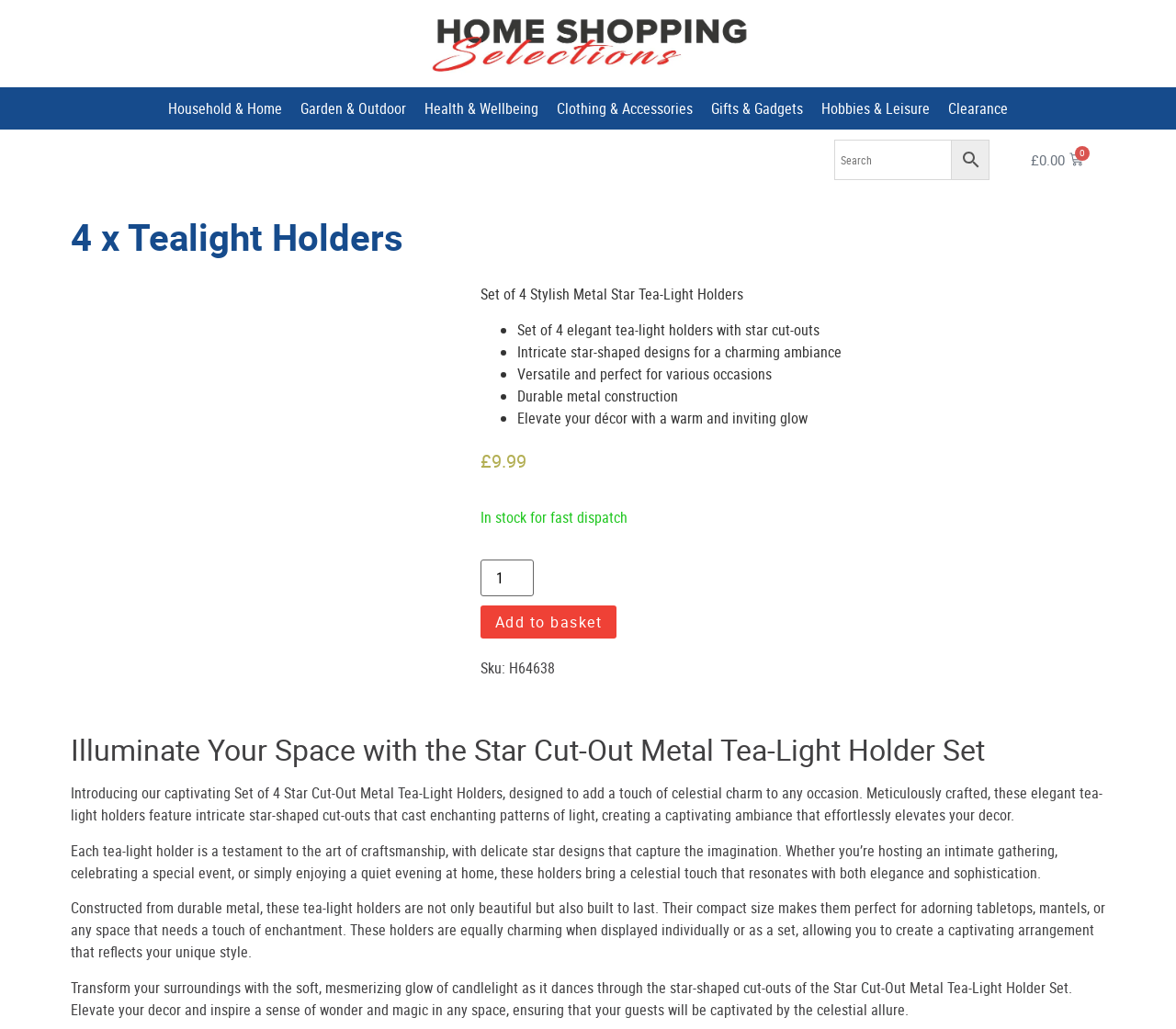Locate the bounding box coordinates of the item that should be clicked to fulfill the instruction: "Search for products".

[0.709, 0.136, 0.841, 0.175]